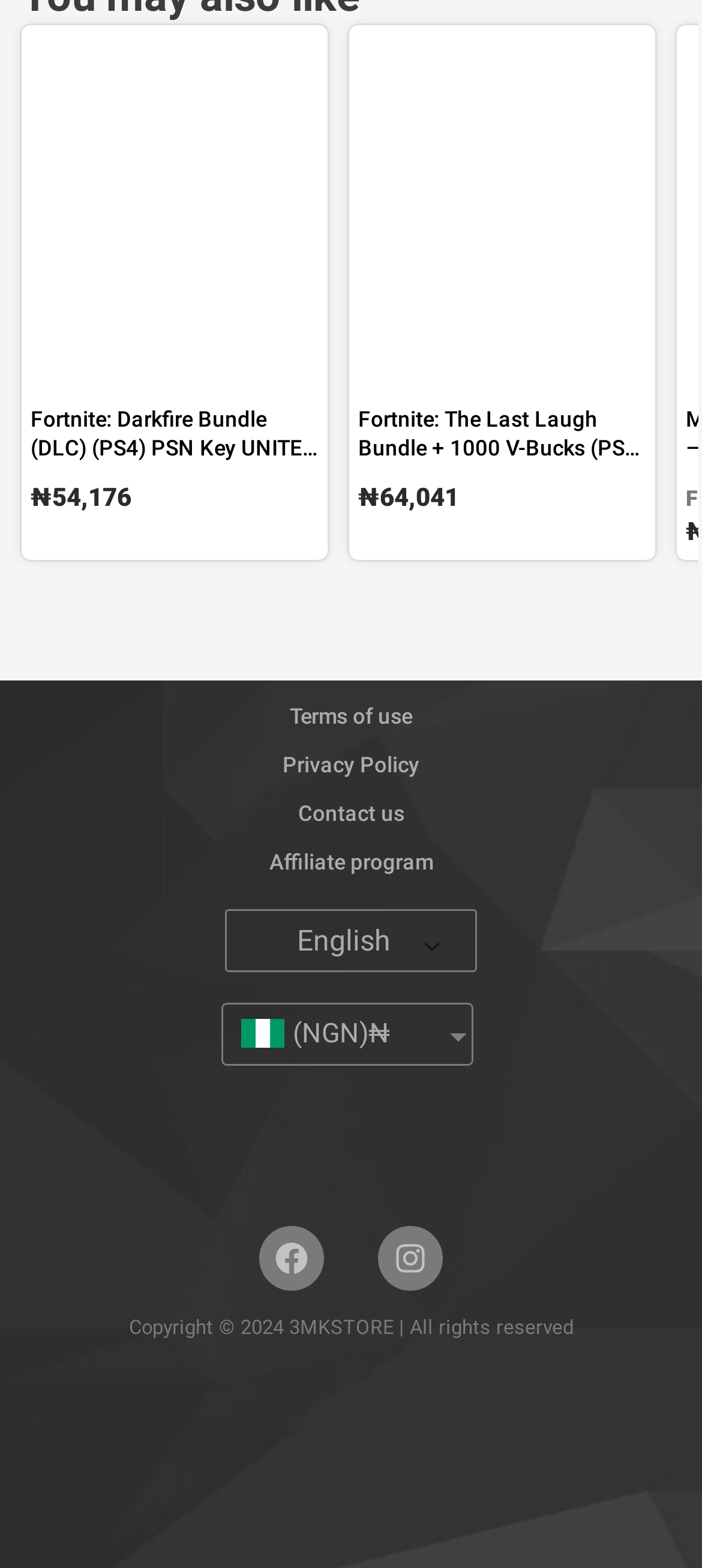Predict the bounding box of the UI element based on the description: "Facebook". The coordinates should be four float numbers between 0 and 1, formatted as [left, top, right, bottom].

[0.369, 0.782, 0.462, 0.823]